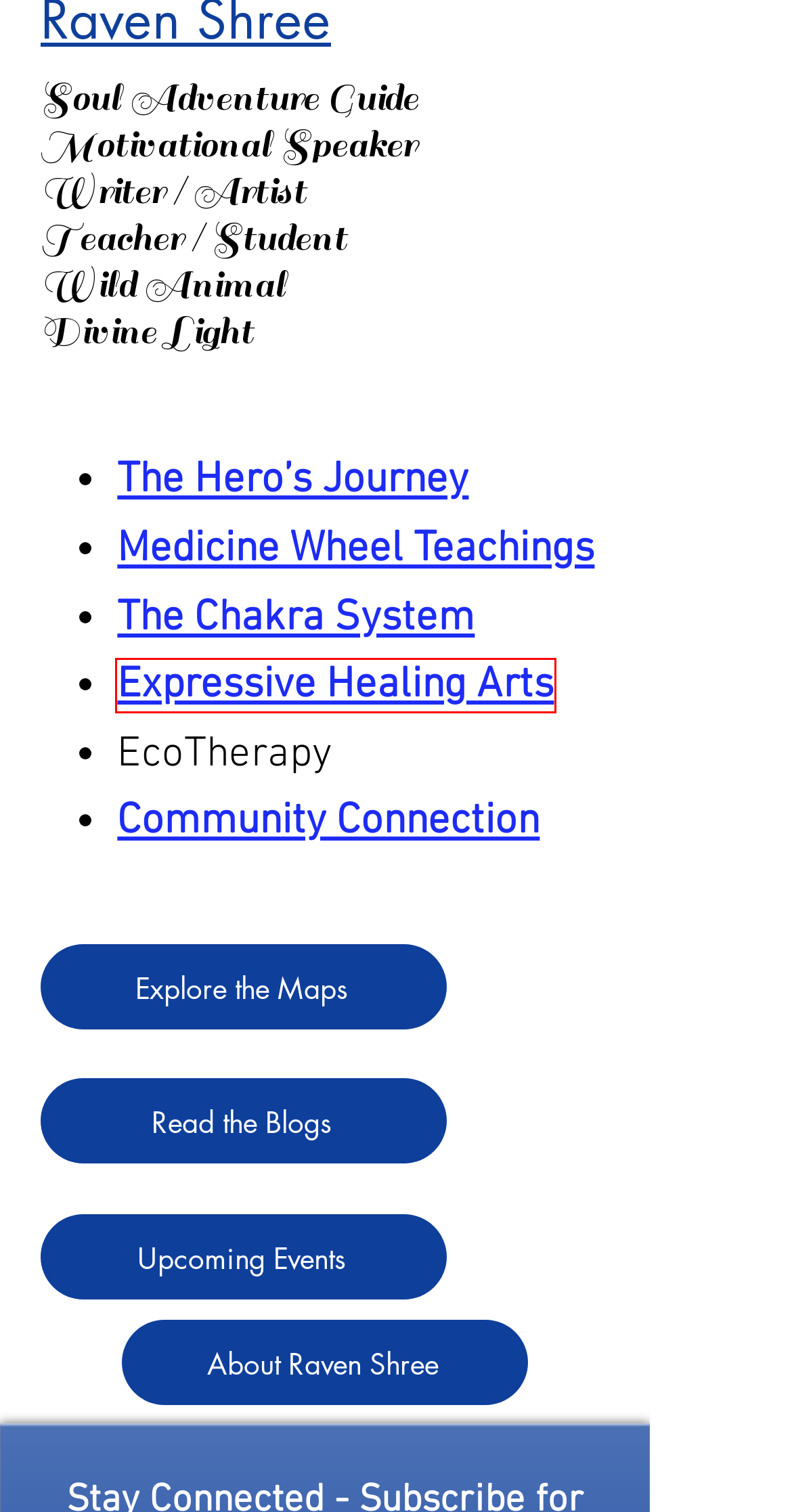Provided is a screenshot of a webpage with a red bounding box around an element. Select the most accurate webpage description for the page that appears after clicking the highlighted element. Here are the candidates:
A. Chakra System | Wild Soul Wanderings
B. Hero's Journey | Wild Soul Wanderings
C. AFFORDABLE WEBSITE DESIGN  | CREATIVE RESOURCE GROUP
D. Creative Arts | Wild Soul Wanderings
E. Maps | Wild Soul Wanderings
F. Events | Wild Soul Wanderings
G. Medicine Wheel | Wild Soul Wanderings
H. Blog | Wild Soul Wanderings

D